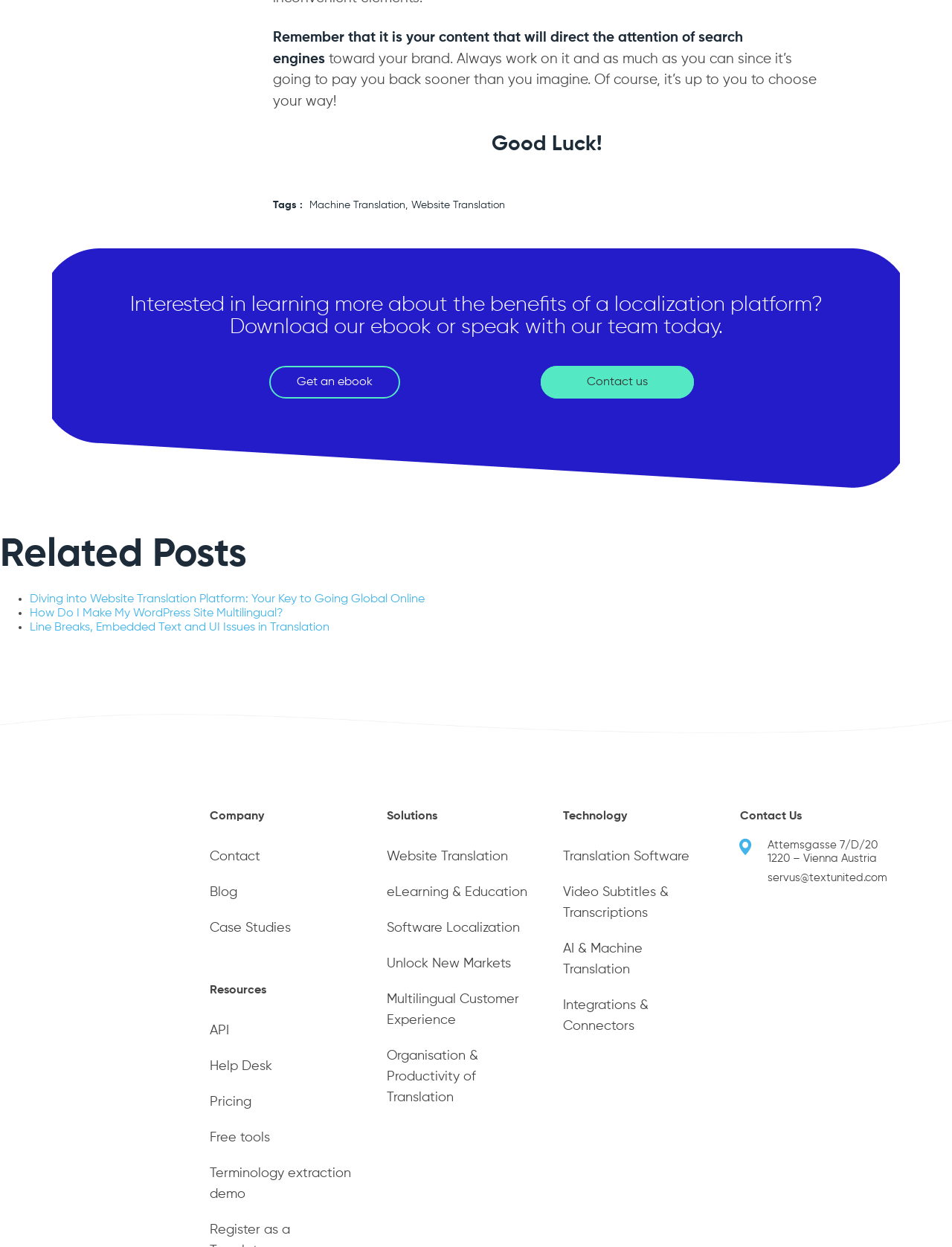Could you locate the bounding box coordinates for the section that should be clicked to accomplish this task: "Contact us".

[0.568, 0.294, 0.729, 0.32]